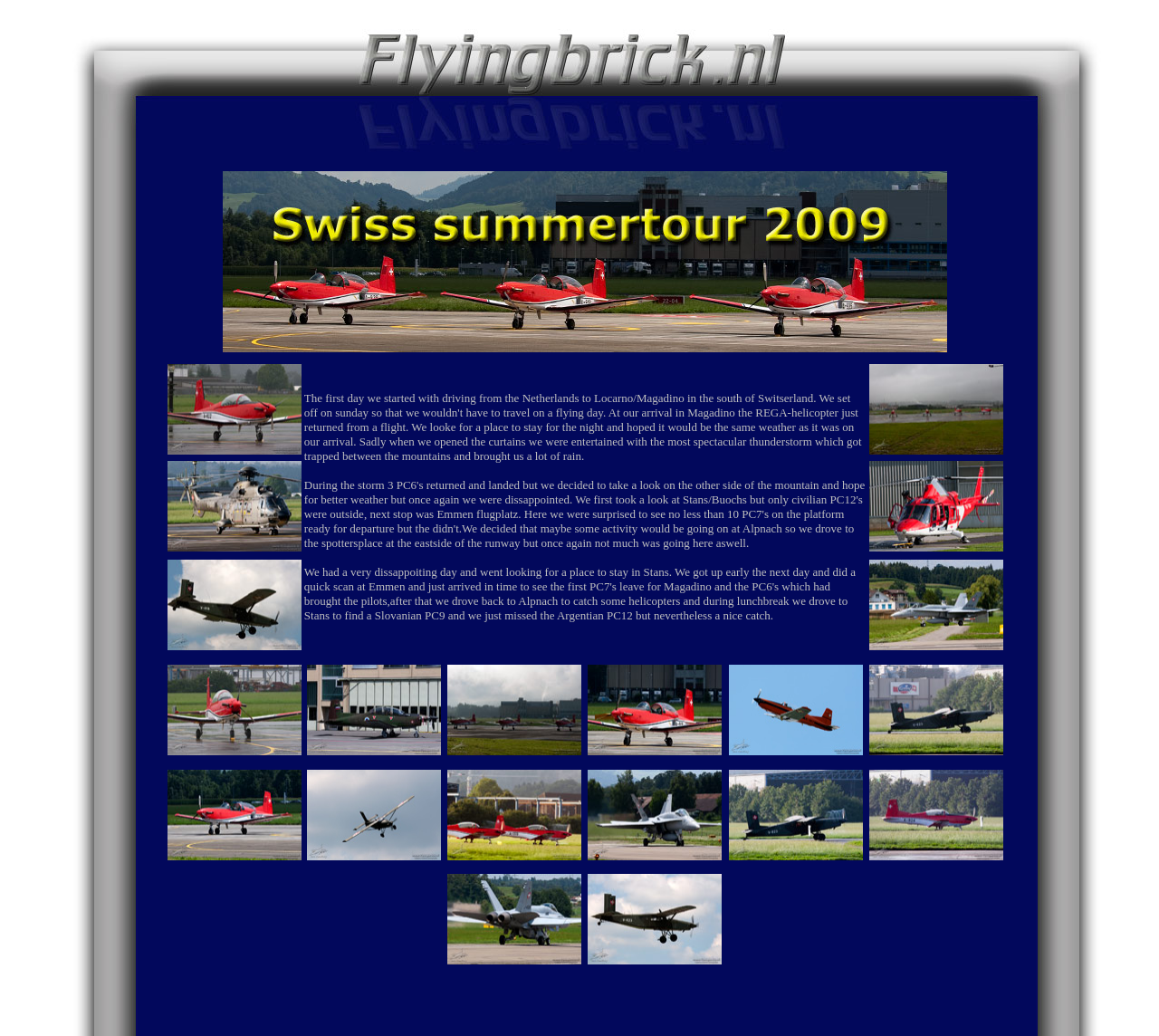Please provide a detailed answer to the question below based on the screenshot: 
What is the purpose of the author's visit to Alpnach?

Based on the text, it appears that the author visited Alpnach to spot helicopters, as they mention going to the spotters' place at the east side of the runway to catch some helicopters.